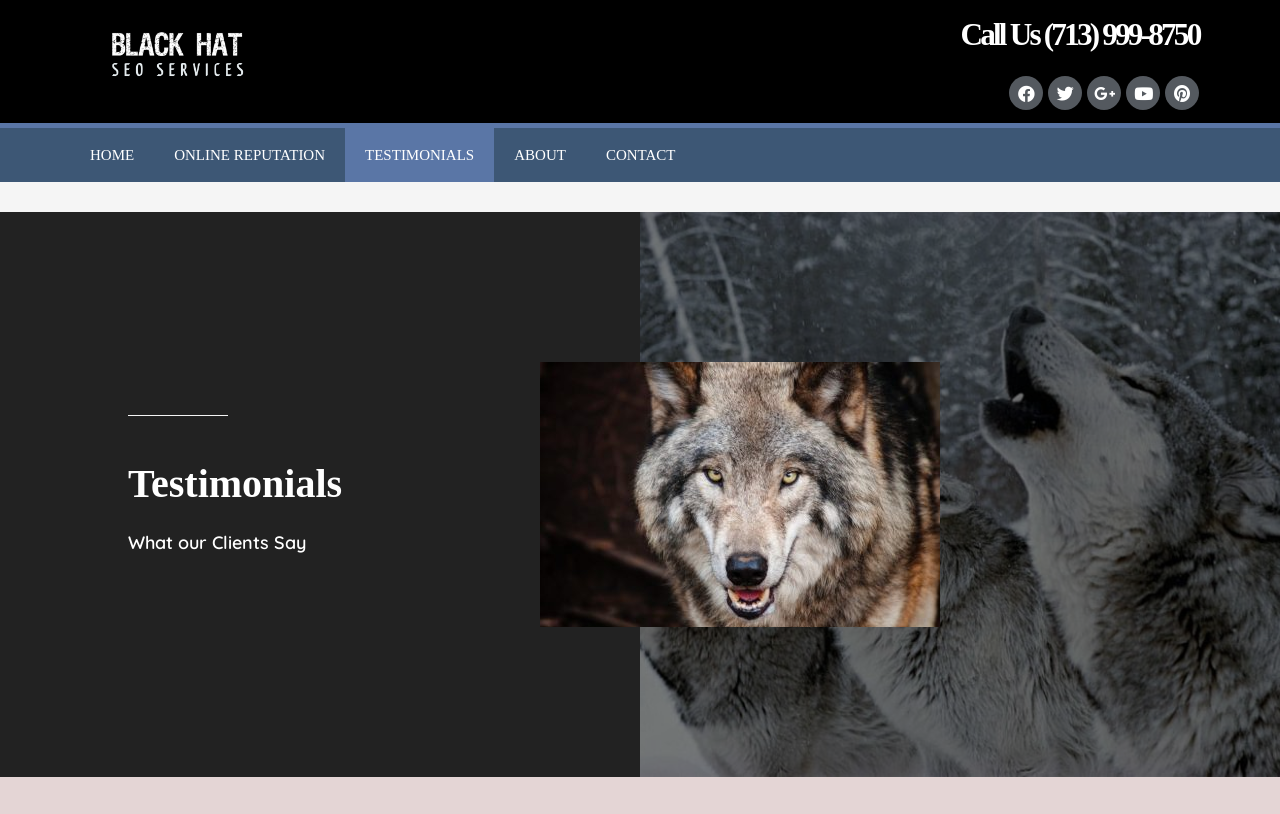Determine the bounding box coordinates of the clickable area required to perform the following instruction: "Read testimonials". The coordinates should be represented as four float numbers between 0 and 1: [left, top, right, bottom].

[0.1, 0.561, 0.4, 0.629]